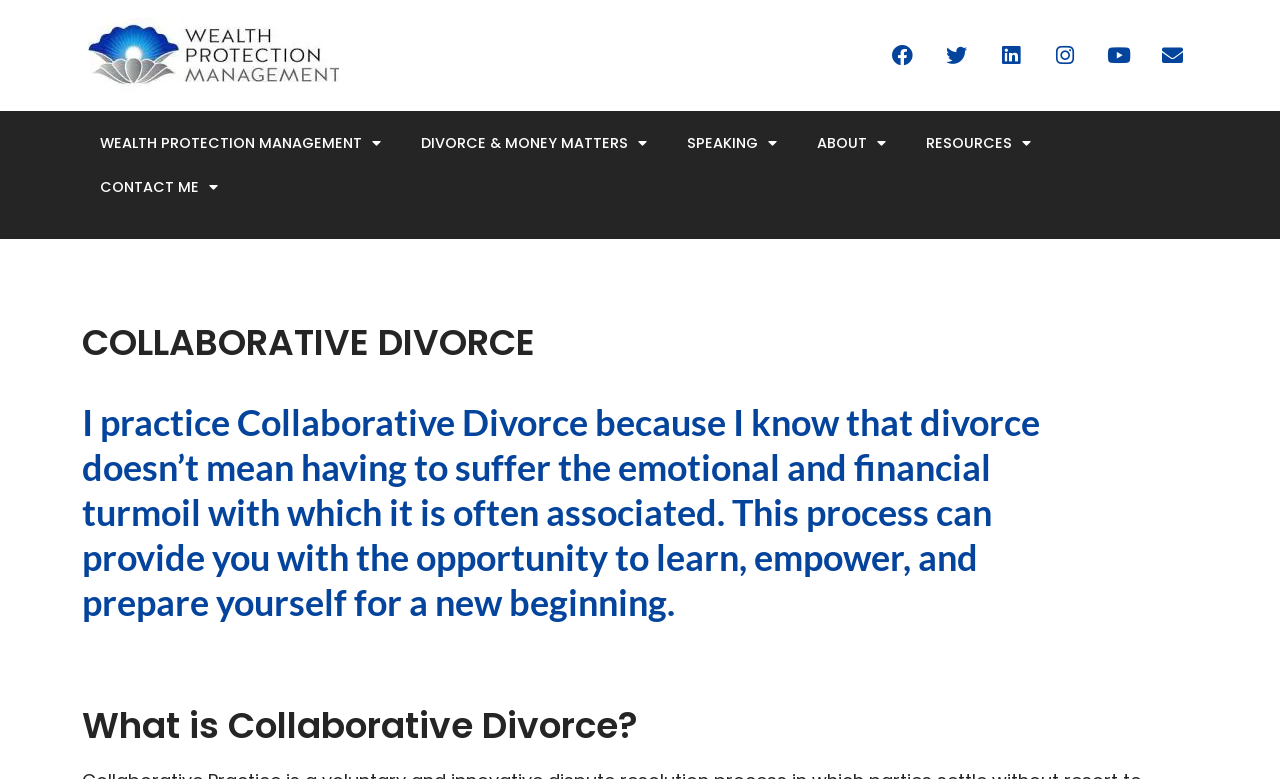Please indicate the bounding box coordinates of the element's region to be clicked to achieve the instruction: "Click the link to Wealth Protection Management". Provide the coordinates as four float numbers between 0 and 1, i.e., [left, top, right, bottom].

[0.069, 0.023, 0.265, 0.119]